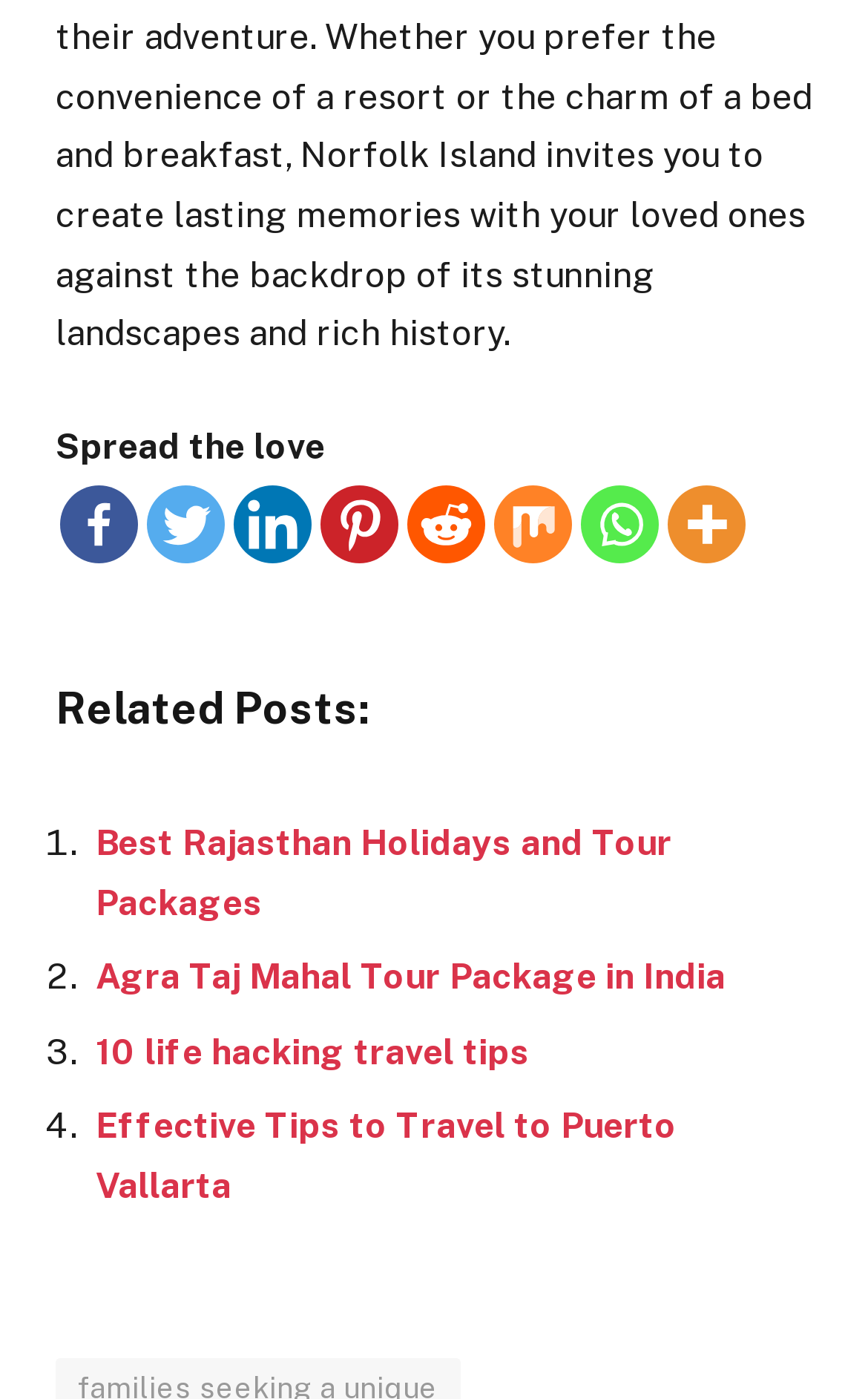Respond to the following question with a brief word or phrase:
What is the topic of the first related post?

Rajasthan Holidays